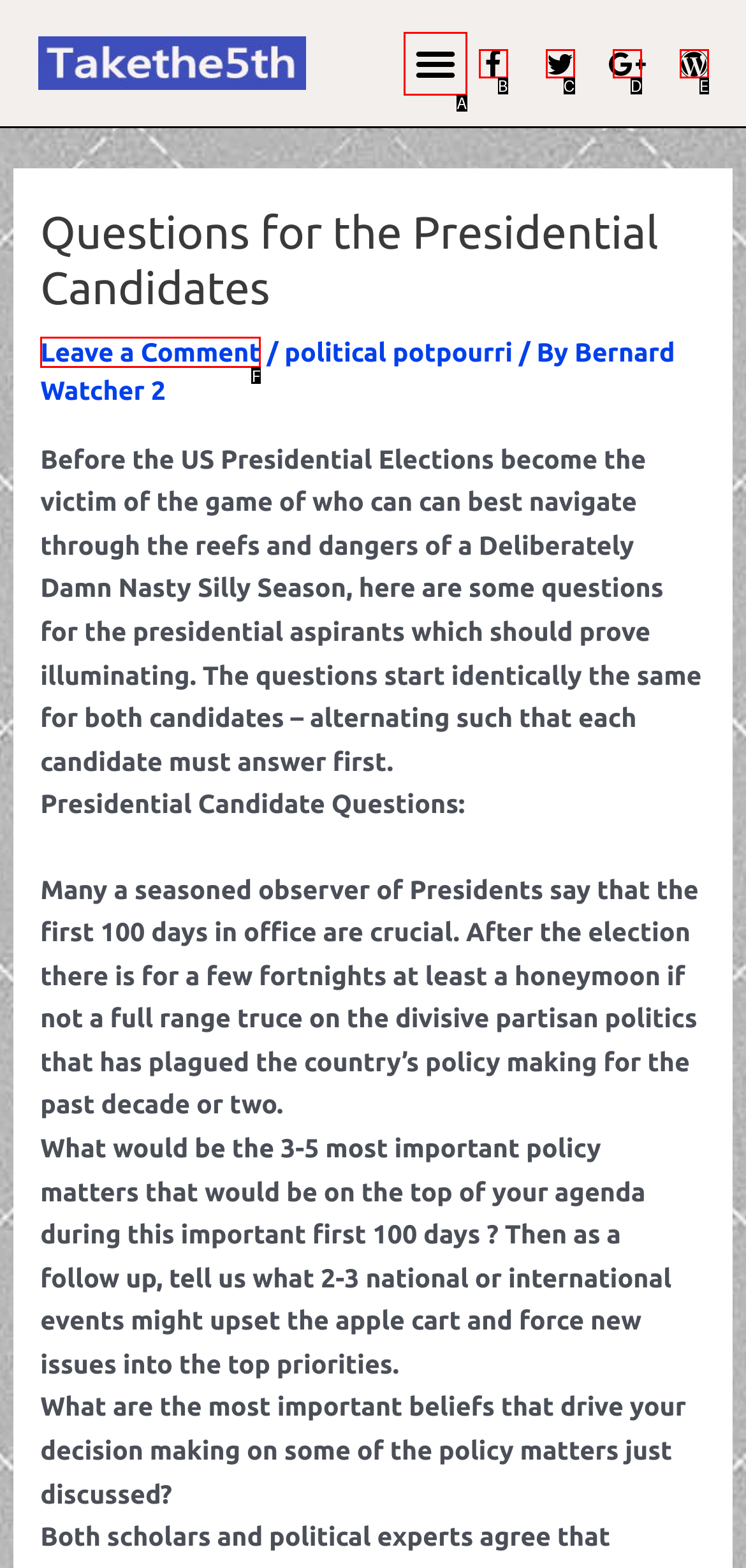Identify which HTML element aligns with the description: Leave a Comment
Answer using the letter of the correct choice from the options available.

F